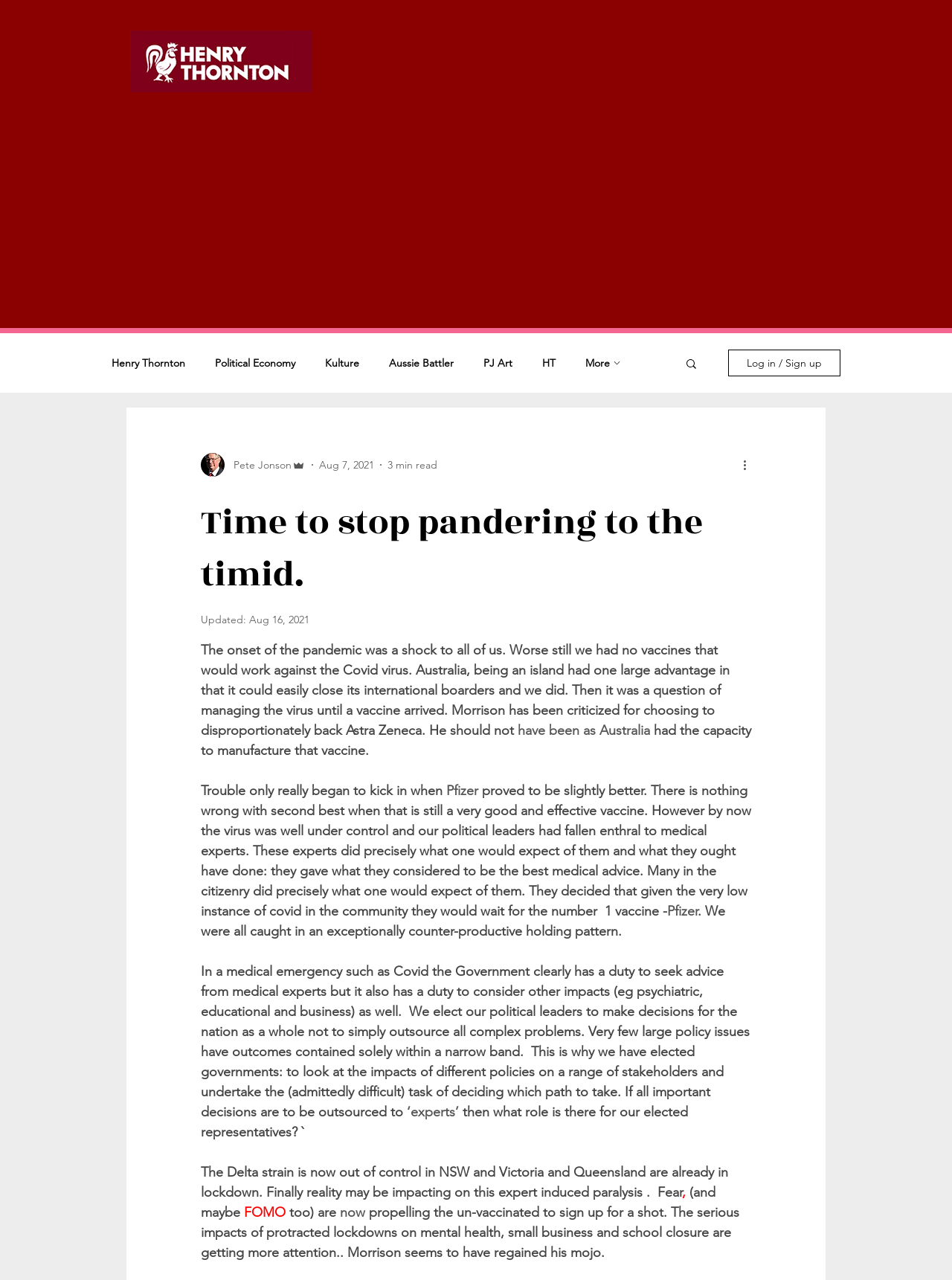Locate the UI element described by Log in / Sign up and provide its bounding box coordinates. Use the format (top-left x, top-left y, bottom-right x, bottom-right y) with all values as floating point numbers between 0 and 1.

[0.765, 0.273, 0.883, 0.294]